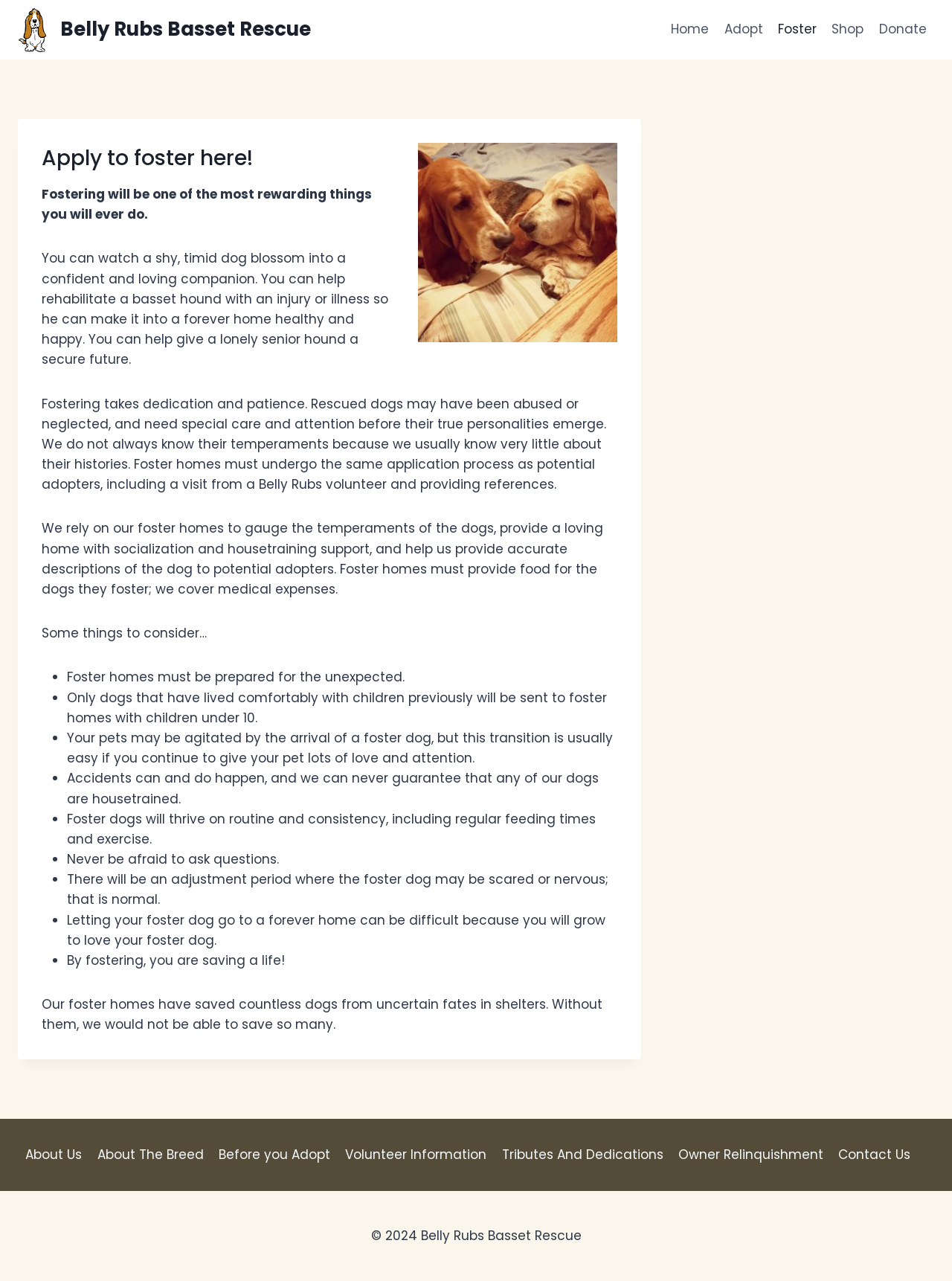What is required of foster homes?
Please respond to the question with as much detail as possible.

I found the answer by reading the text on the webpage, which explains the responsibilities of foster homes. The text states that foster homes must provide food for the dogs they foster, and also provide a loving home with socialization and housetraining support.